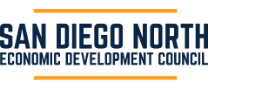What does the orange line above the text represent?
Based on the visual, give a brief answer using one word or a short phrase.

Energy and innovation